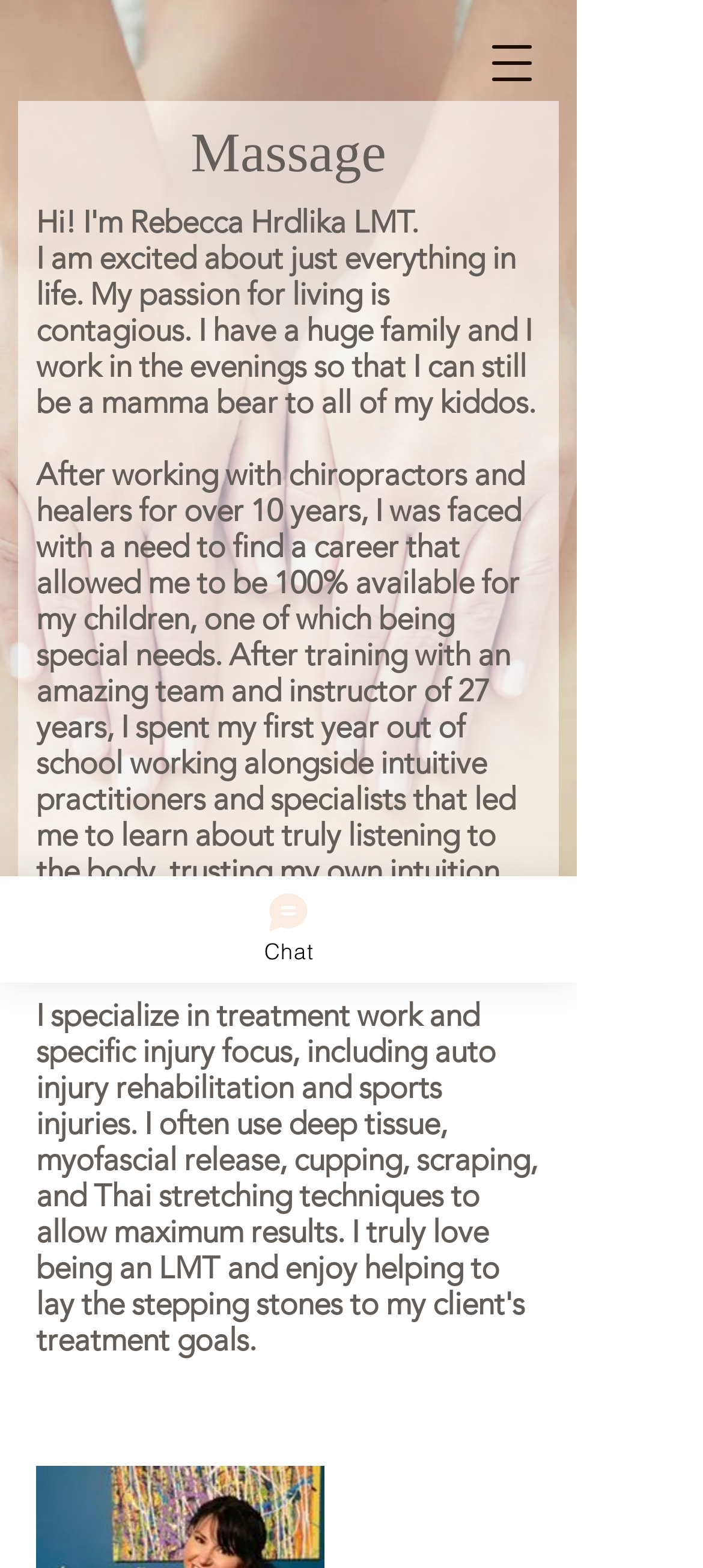What is the position of the 'Chat' button?
Based on the image, give a concise answer in the form of a single word or short phrase.

Bottom